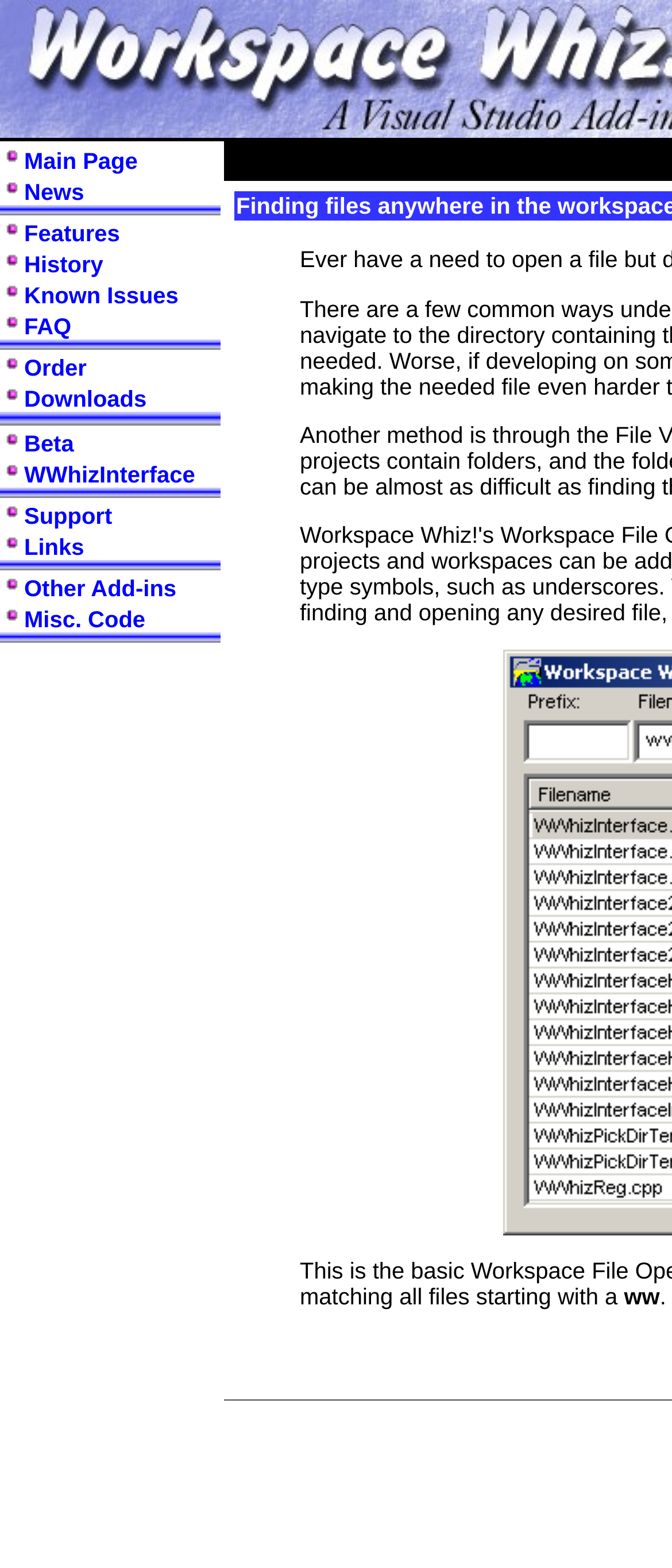Show the bounding box coordinates for the element that needs to be clicked to execute the following instruction: "visit the FAQ page". Provide the coordinates in the form of four float numbers between 0 and 1, i.e., [left, top, right, bottom].

[0.036, 0.2, 0.106, 0.216]